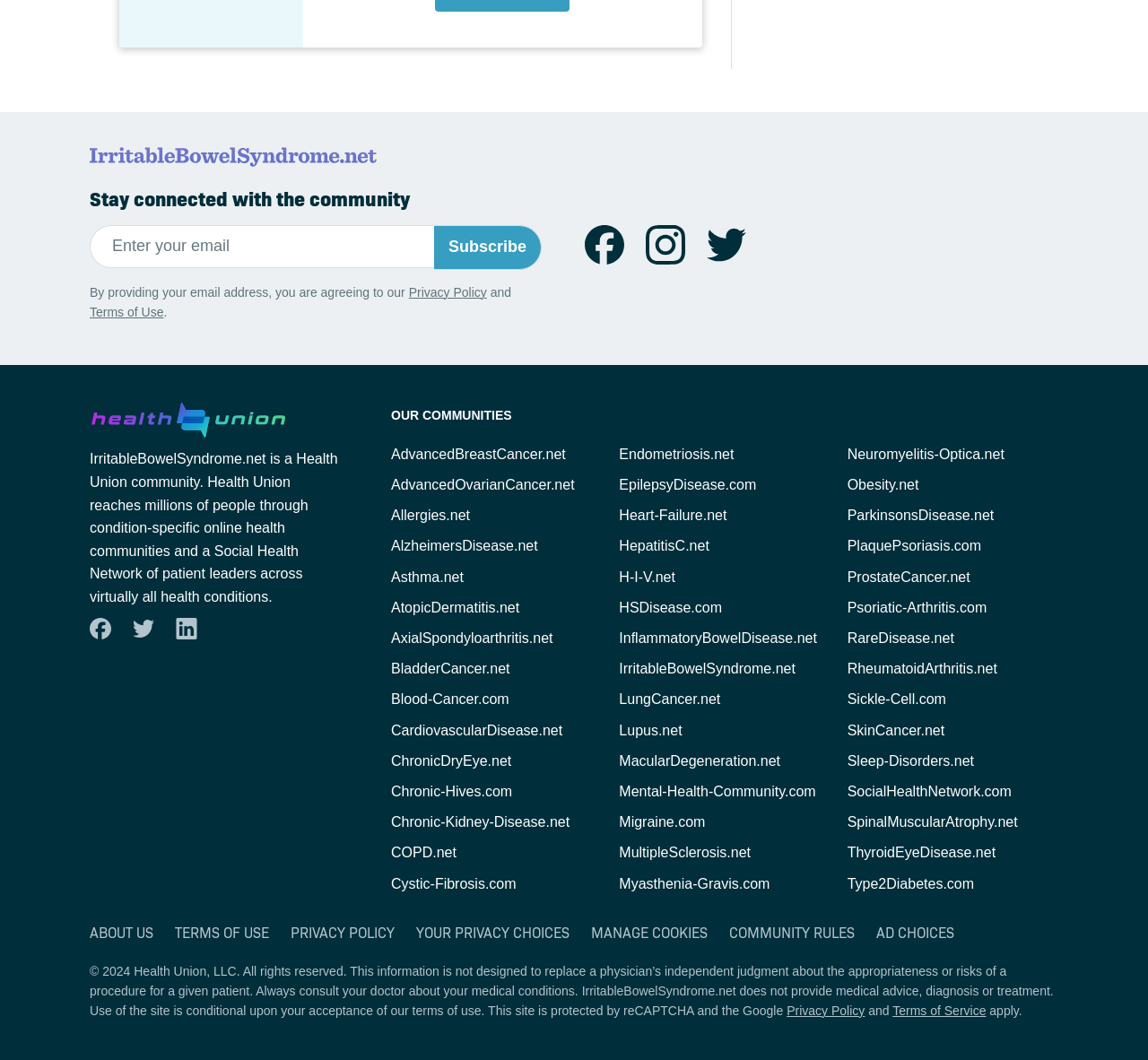What is the name of the website?
Based on the screenshot, answer the question with a single word or phrase.

IrritableBowelSyndrome.net